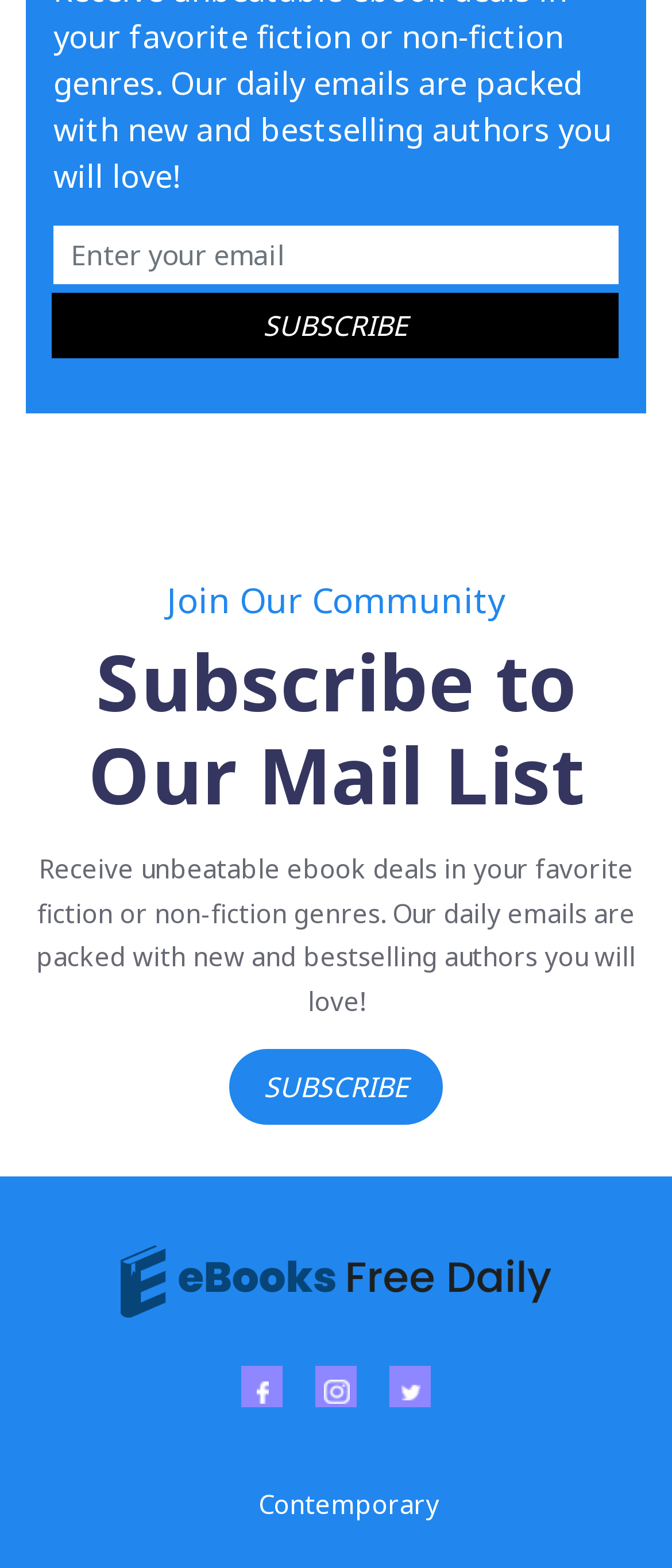What is the benefit of subscribing to the mail list?
Please provide a single word or phrase in response based on the screenshot.

Receive ebook deals